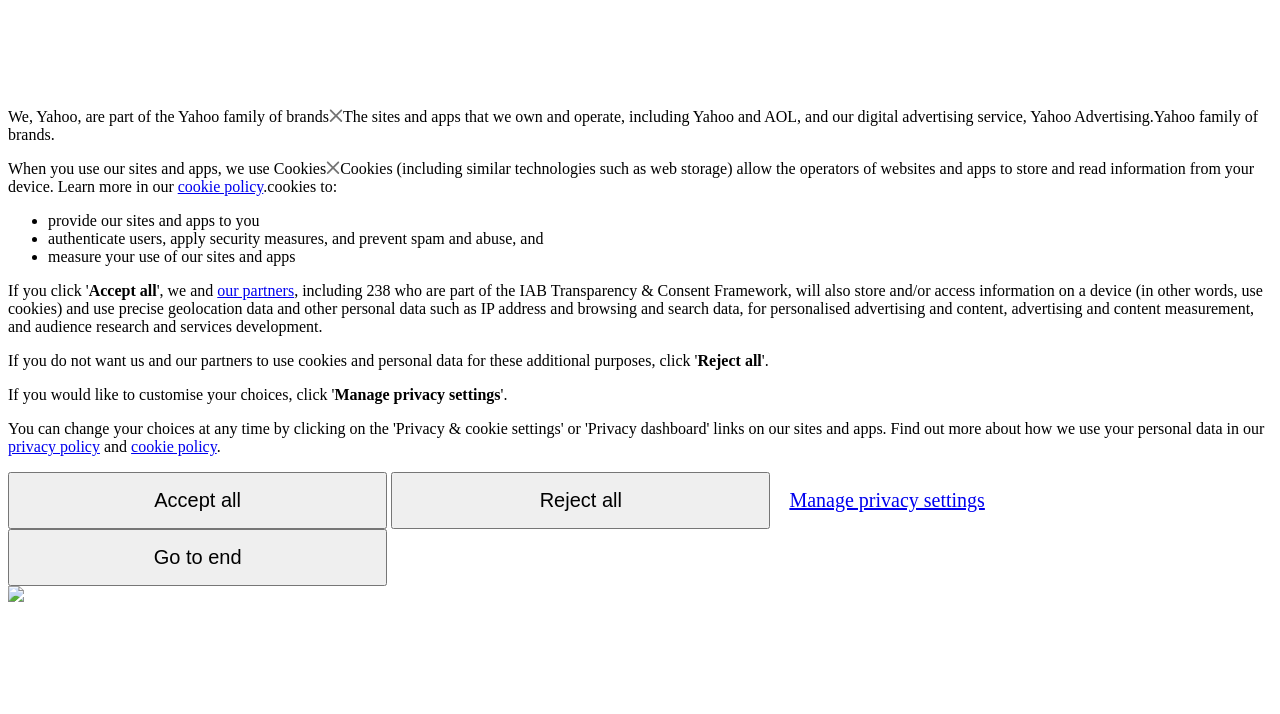Answer the following query with a single word or phrase:
How many buttons are there at the bottom of the page?

3